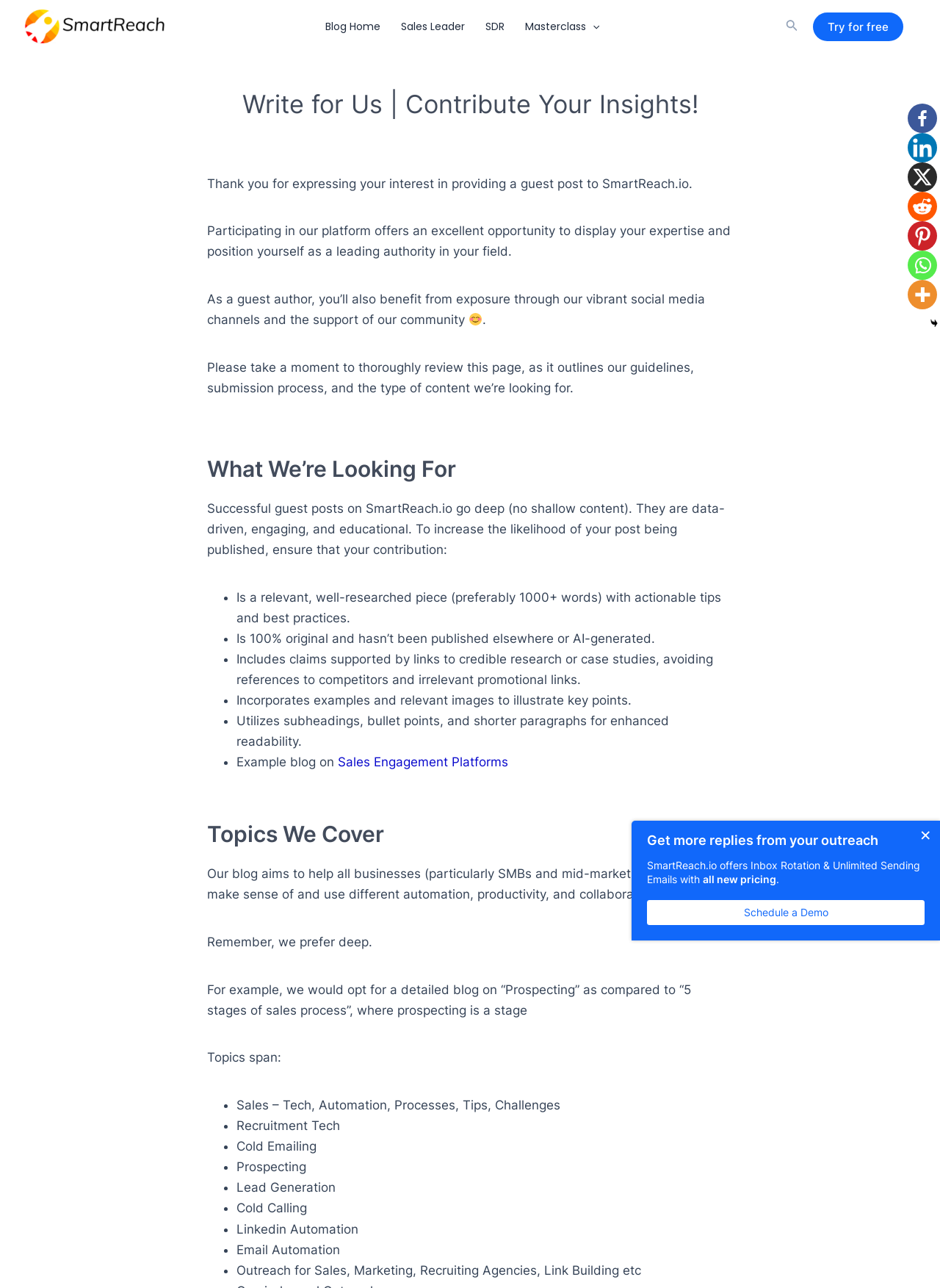Please determine the main heading text of this webpage.

Write for Us | Contribute Your Insights!